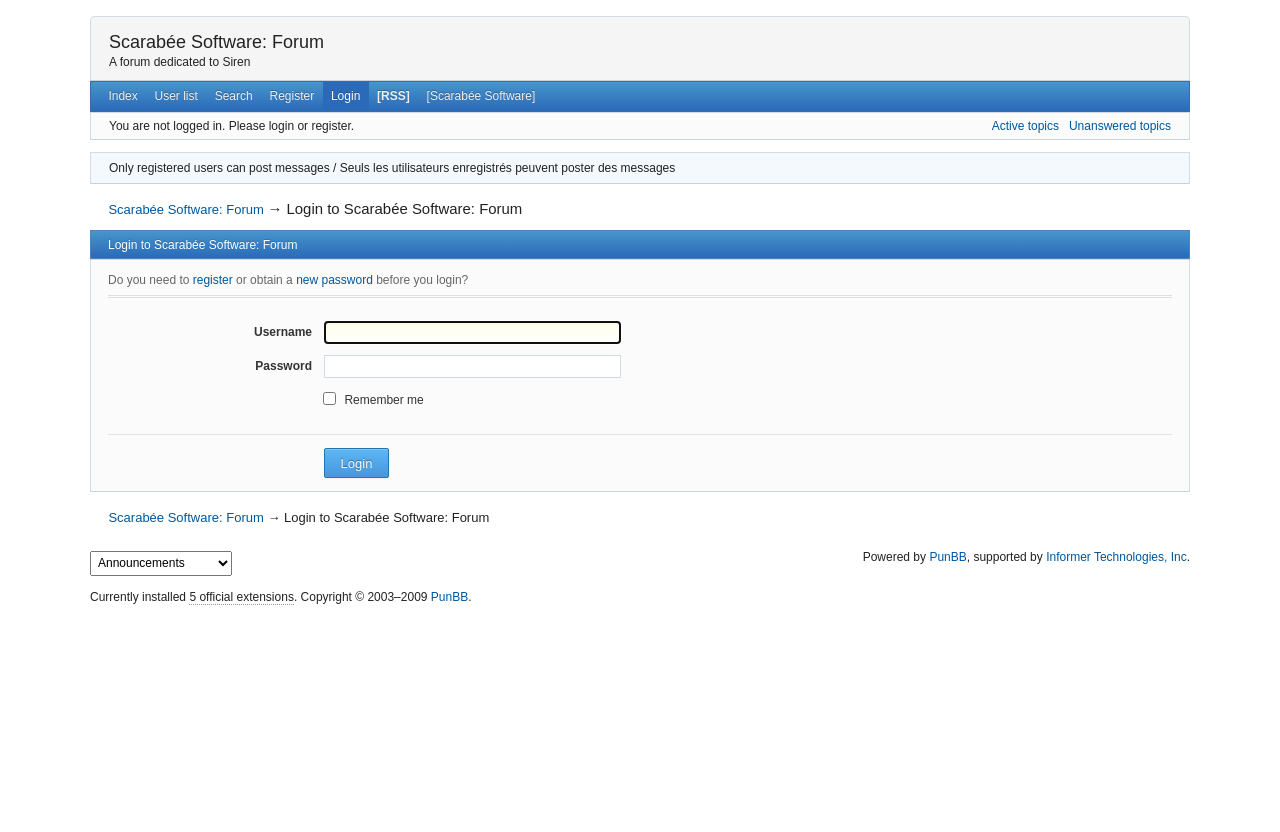What is the name of the forum?
From the screenshot, provide a brief answer in one word or phrase.

Scarabée Software: Forum